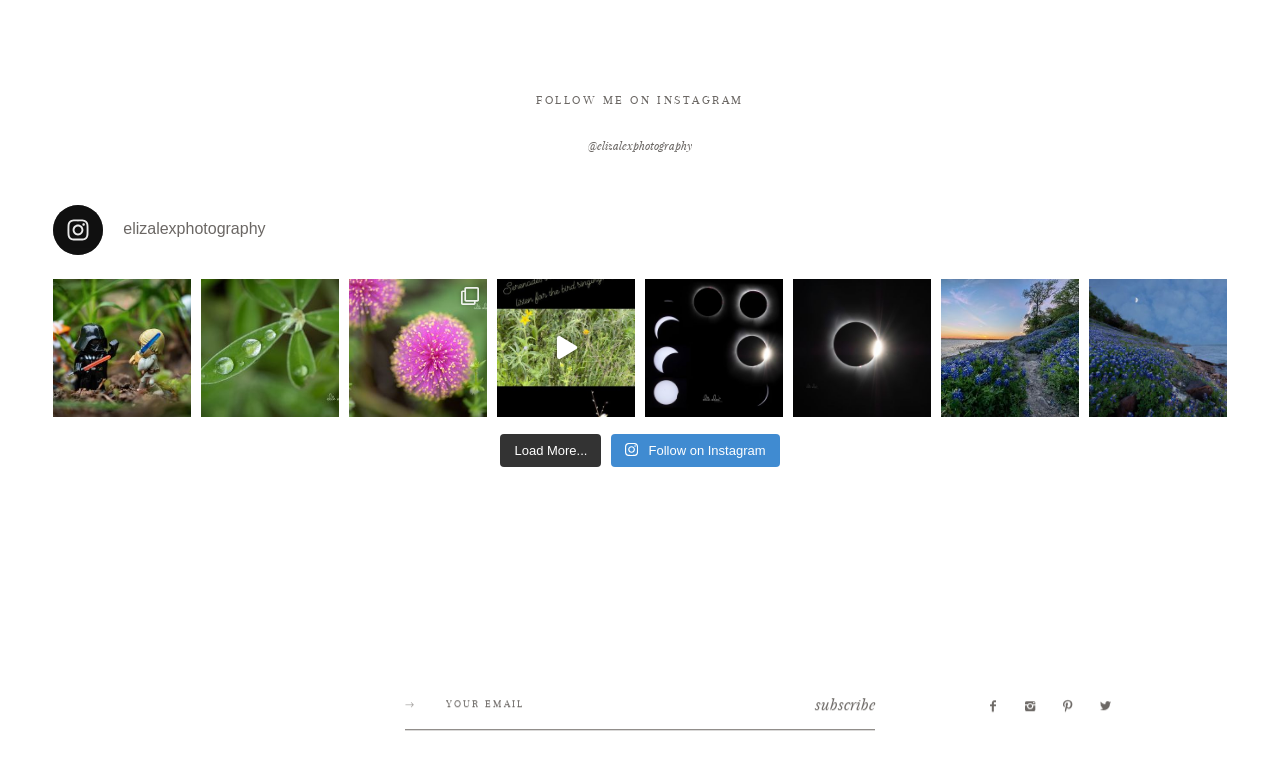What is the text of the last image on the webpage?
Please provide a single word or phrase as your answer based on the image.

One more week till the Total Solar Eclipse in Texas, so sharing a moonrise over this bluebonnet beach on Lake Grapevine.